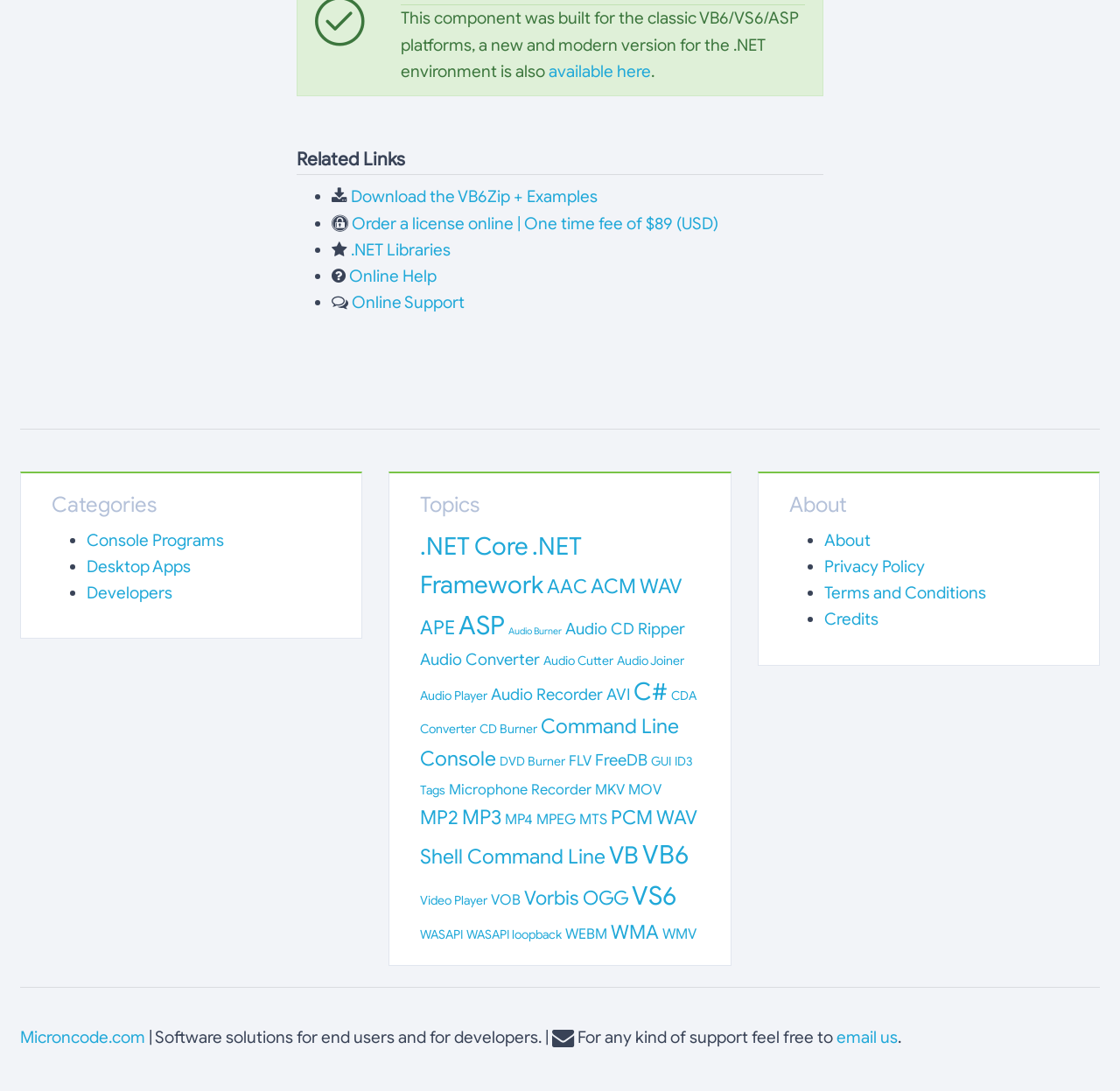What is the classic platform for this component?
Answer with a single word or phrase by referring to the visual content.

VB6/VS6/ASP